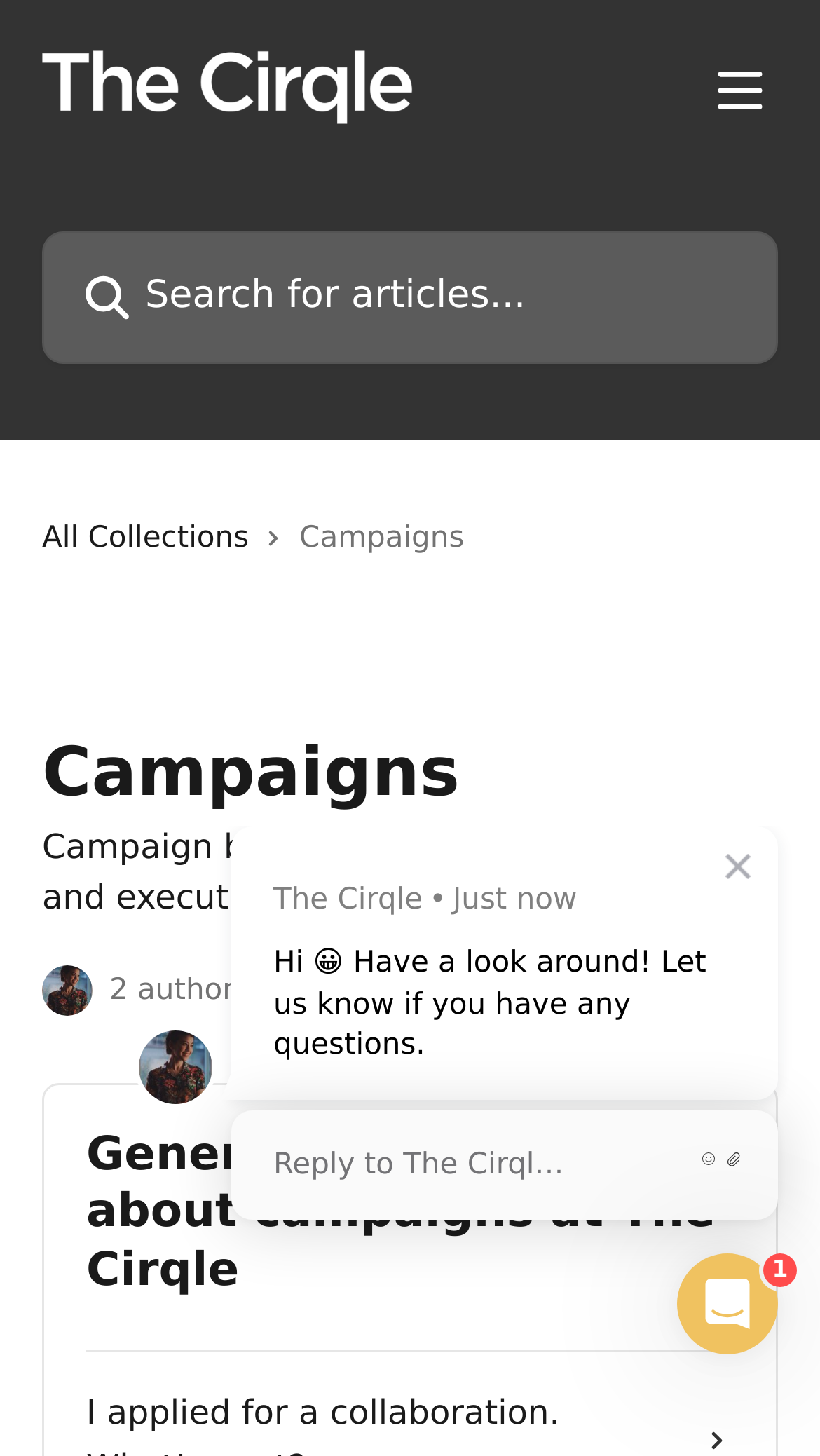Describe all the visual and textual components of the webpage comprehensively.

The webpage is about the Campaigns section of The Cirqle Help Center. At the top, there is a header section that spans the entire width of the page, containing a link to The Cirqle Help Center, an image of the help center's logo, a button to open a menu, and a search bar with a placeholder text "Search for articles...". 

Below the header, there is a link to "All Collections" accompanied by a small image. Next to it, there is a heading that reads "Campaigns". 

Further down, there is a section that provides an overview of the campaigns, with a brief description that reads "Campaign brief, information about tasks and execution of campaigns." This section also includes an image of an avatar, a text indicating that there are 2 authors, and another text stating that there are 20 articles. 

Below this section, there is a link to an article titled "General information about campaigns at The Cirqle". The link is a heading that spans most of the width of the page. 

At the very bottom of the page, there is a horizontal separator line, and two dialog boxes, one for Intercom live chat message and another for Intercom live chat, which are not currently in focus.